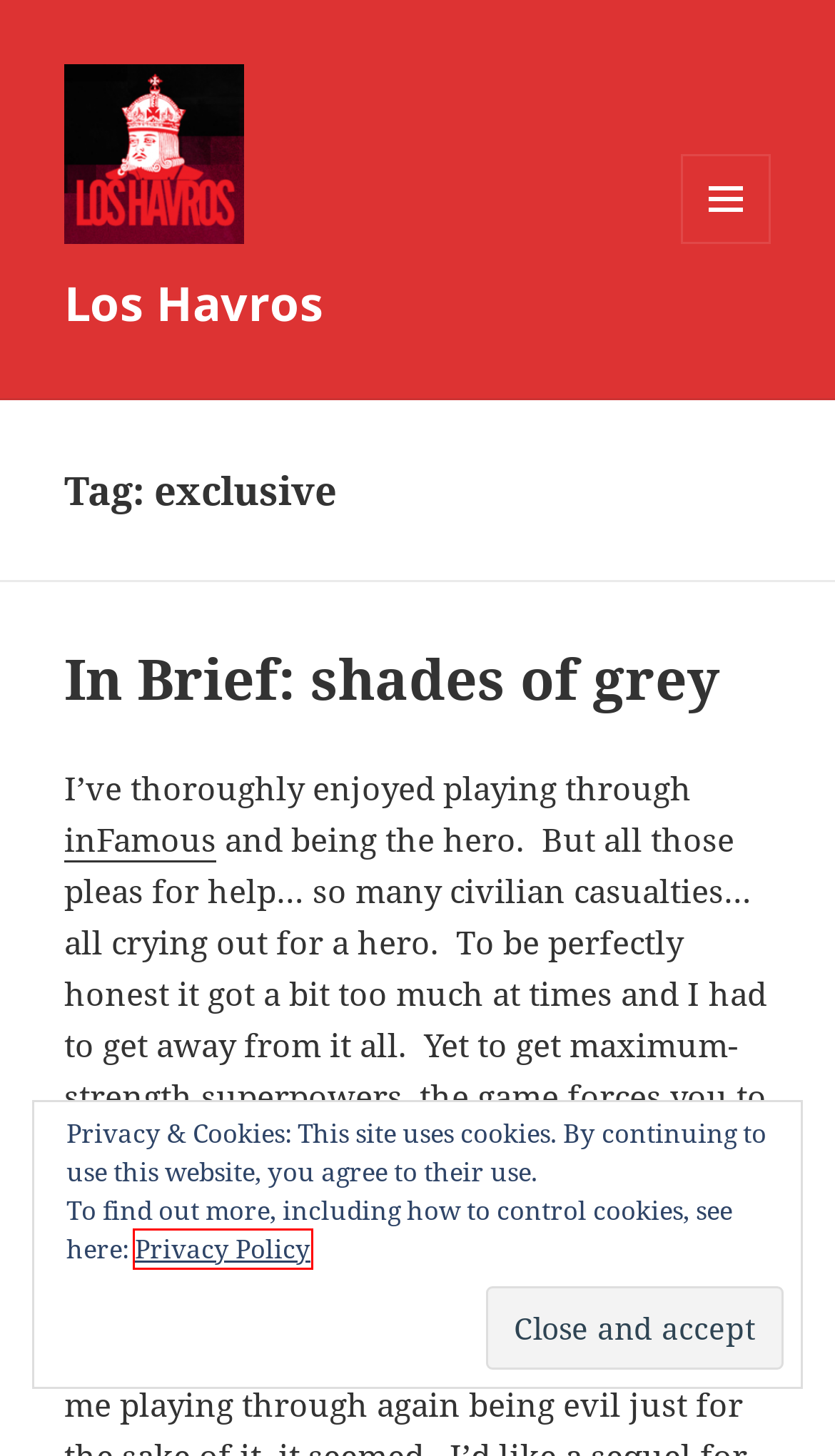Assess the screenshot of a webpage with a red bounding box and determine which webpage description most accurately matches the new page after clicking the element within the red box. Here are the options:
A. Quest for Booty – Los Havros
B. Privacy Policy – Los Havros
C. PLAYSTATION Network – Los Havros
D. In Brief: shades of grey – Los Havros
E. Los Havros – Gamer, Film fanatic, Tech enthusiast
F. hands-on – Los Havros
G. Ray Maguire – Los Havros
H. invasion – Los Havros

B